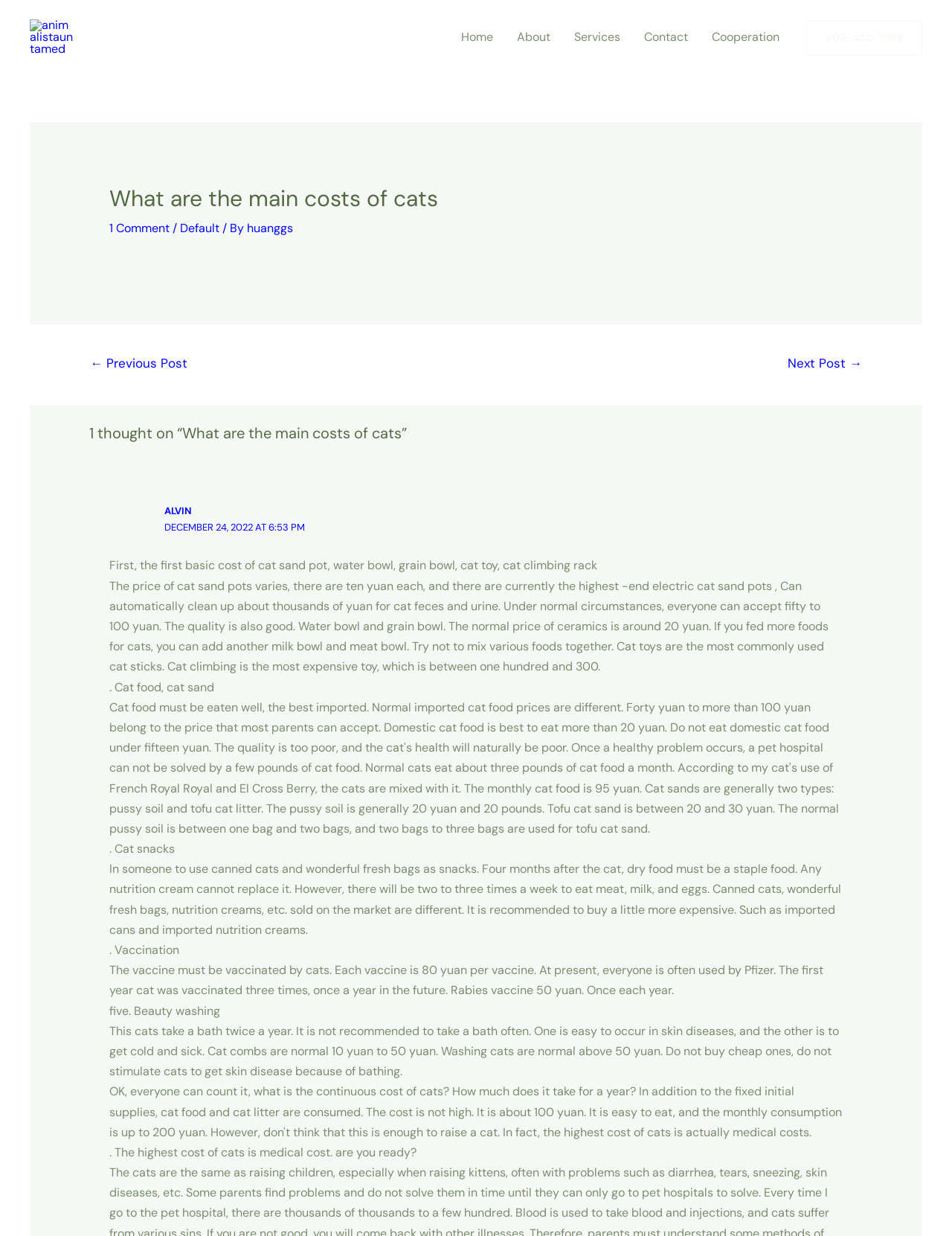Respond with a single word or phrase to the following question:
How often should a cat take a bath?

Twice a year